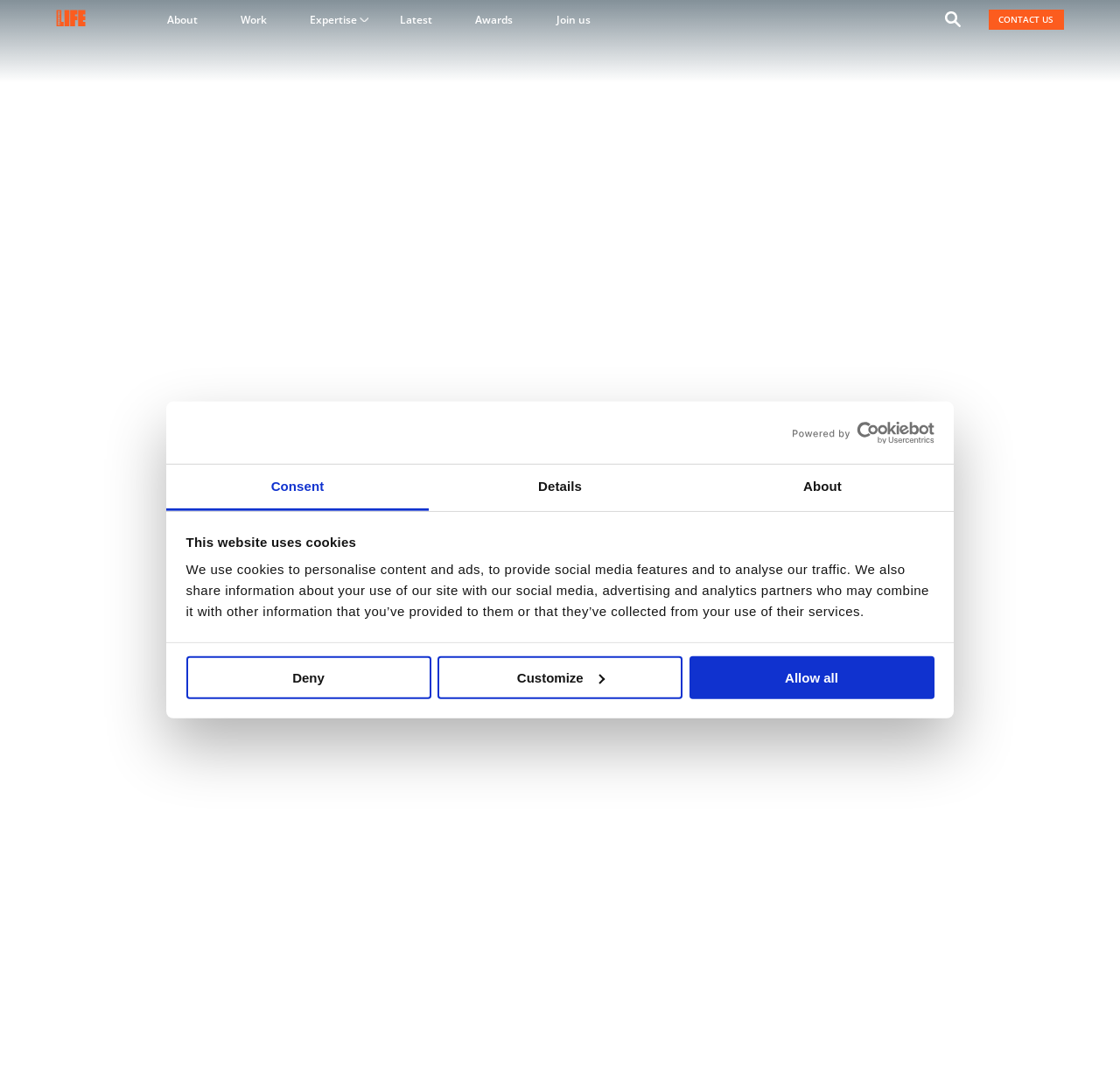What is the importance of early-stage innovation?
Look at the image and respond with a one-word or short phrase answer.

It's just as important as later stage commercialisation